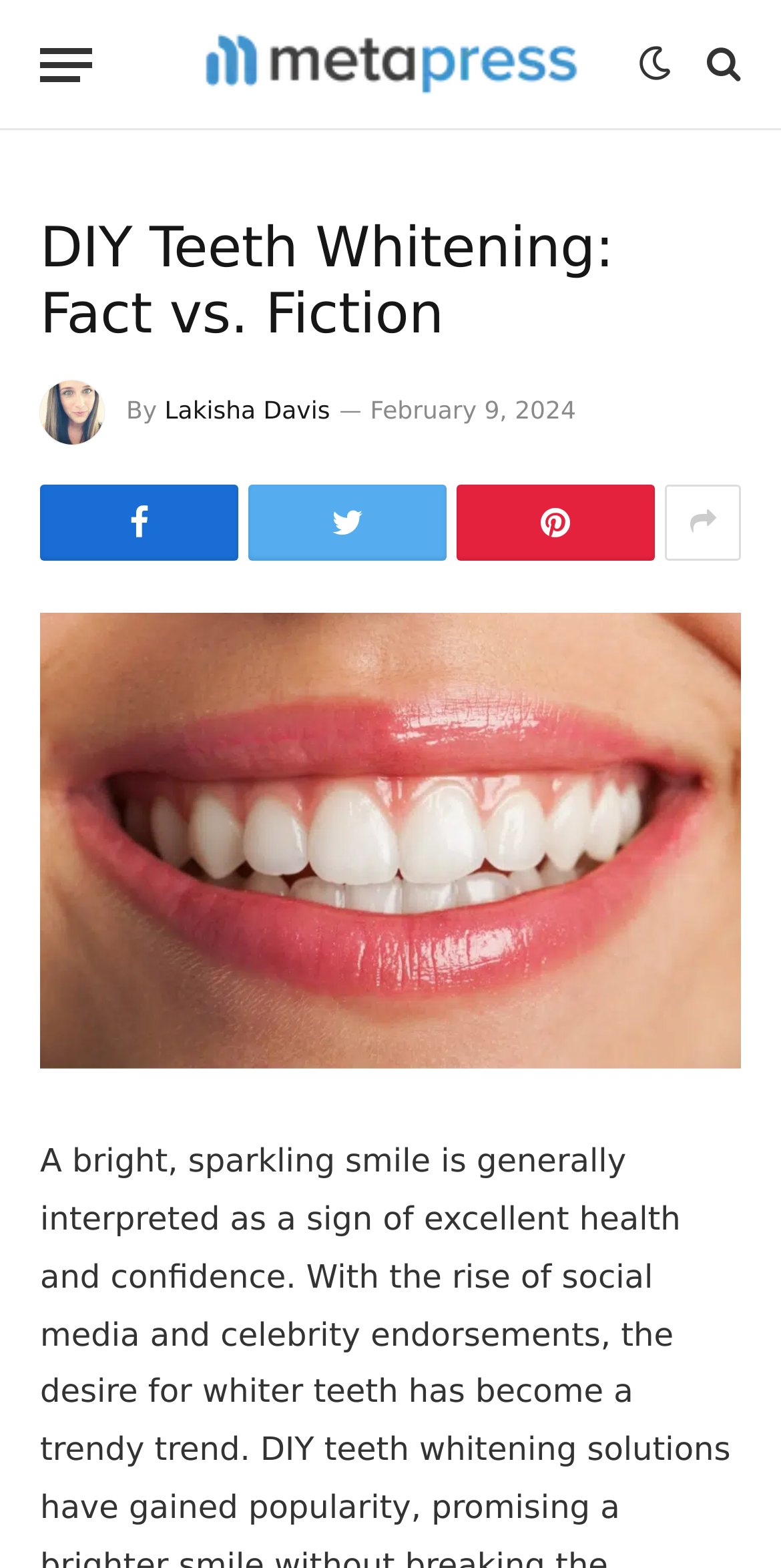Please find the bounding box coordinates of the element that you should click to achieve the following instruction: "Read the article by Lakisha Davis". The coordinates should be presented as four float numbers between 0 and 1: [left, top, right, bottom].

[0.211, 0.253, 0.423, 0.271]